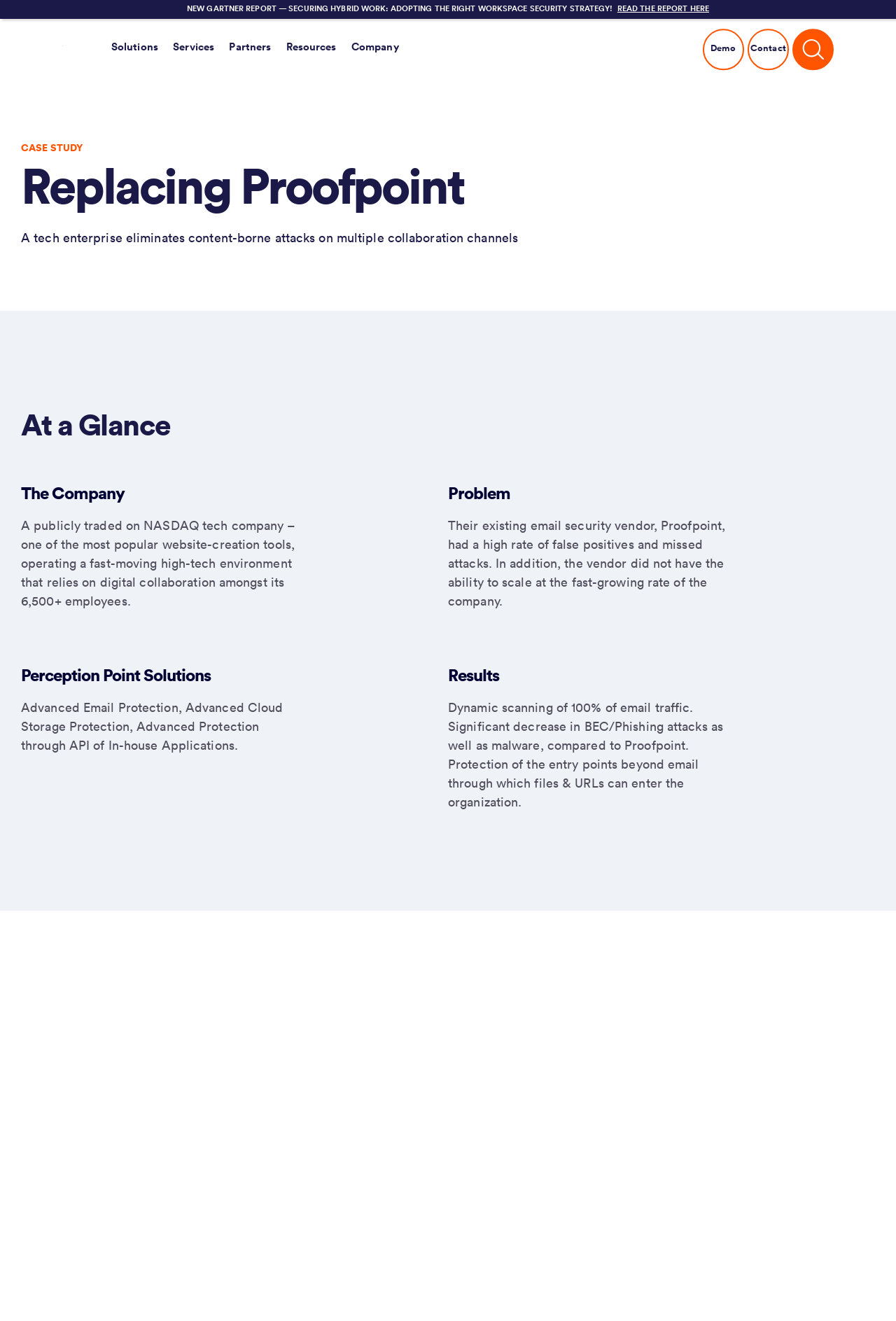What was the issue with the existing email security vendor?
Please use the image to deliver a detailed and complete answer.

I found this information in the section 'Problem' where it is mentioned that the existing email security vendor, Proofpoint, had a high rate of false positives and missed attacks, and did not have the ability to scale at the fast-growing rate of the company.